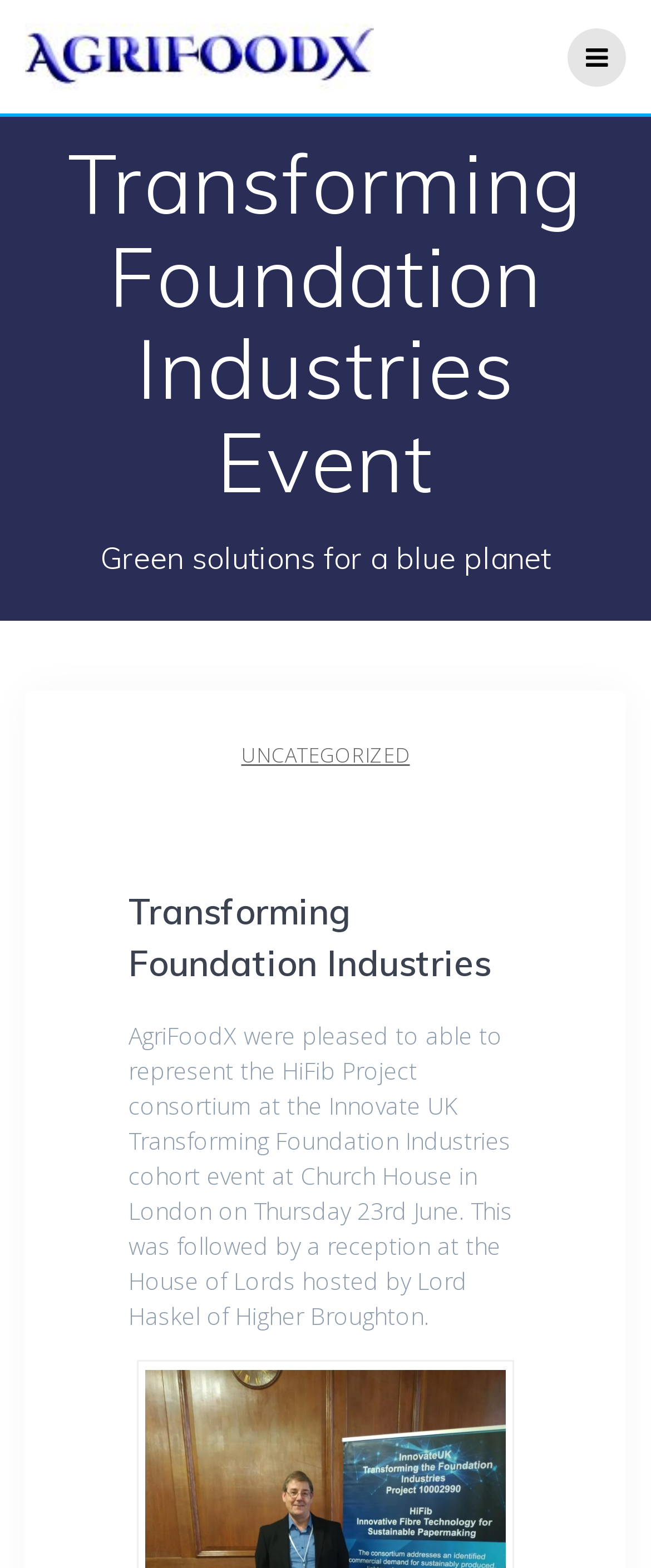Based on the image, provide a detailed response to the question:
What is the date of the event mentioned?

By analyzing the text content of the webpage, I found that the event mentioned was held on Thursday 23rd June, as stated in the sentence 'at the Innovate UK Transforming Foundation Industries cohort event at Church House in London on Thursday 23rd June.'